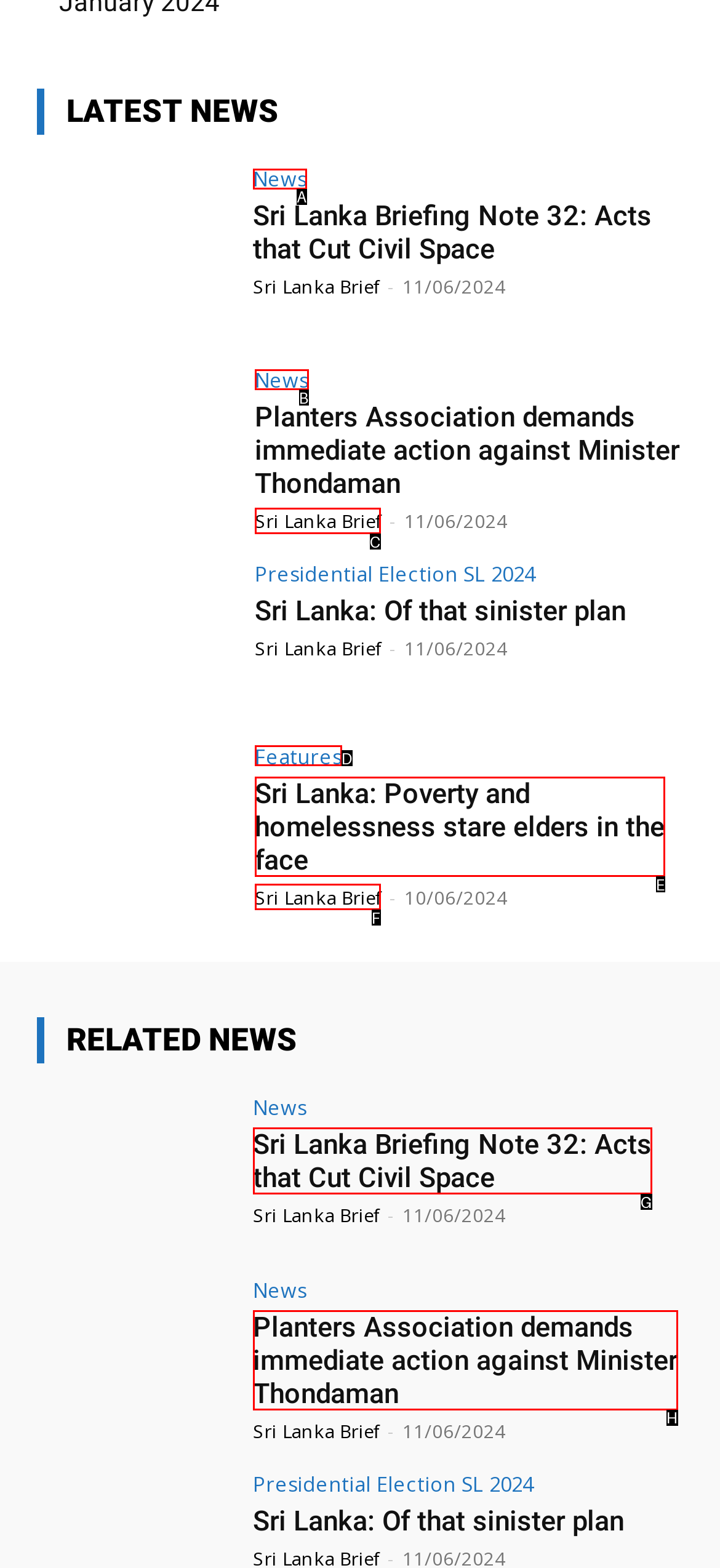Determine which UI element matches this description: News
Reply with the appropriate option's letter.

A